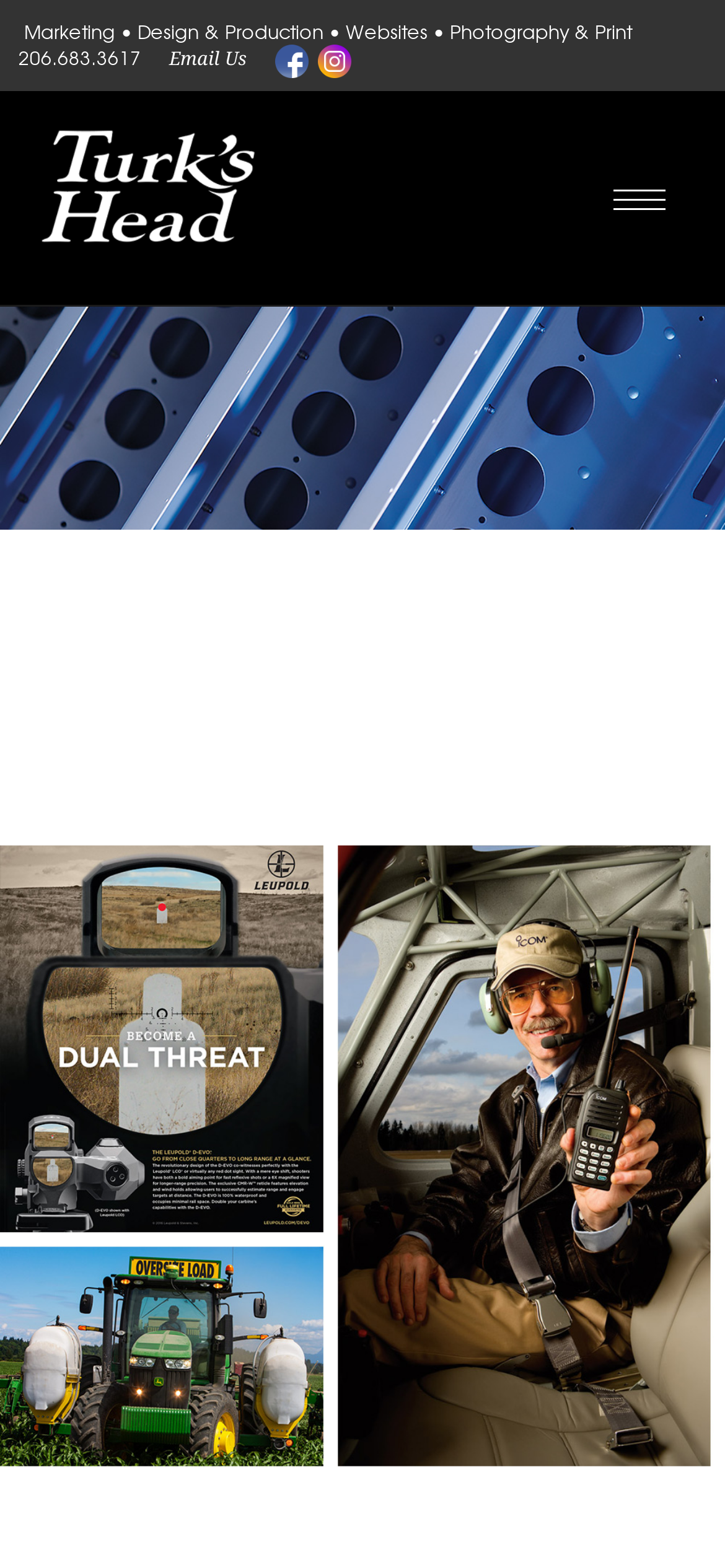Based on the element description, predict the bounding box coordinates (top-left x, top-left y, bottom-right x, bottom-right y) for the UI element in the screenshot: 206.683.3617

[0.026, 0.026, 0.195, 0.044]